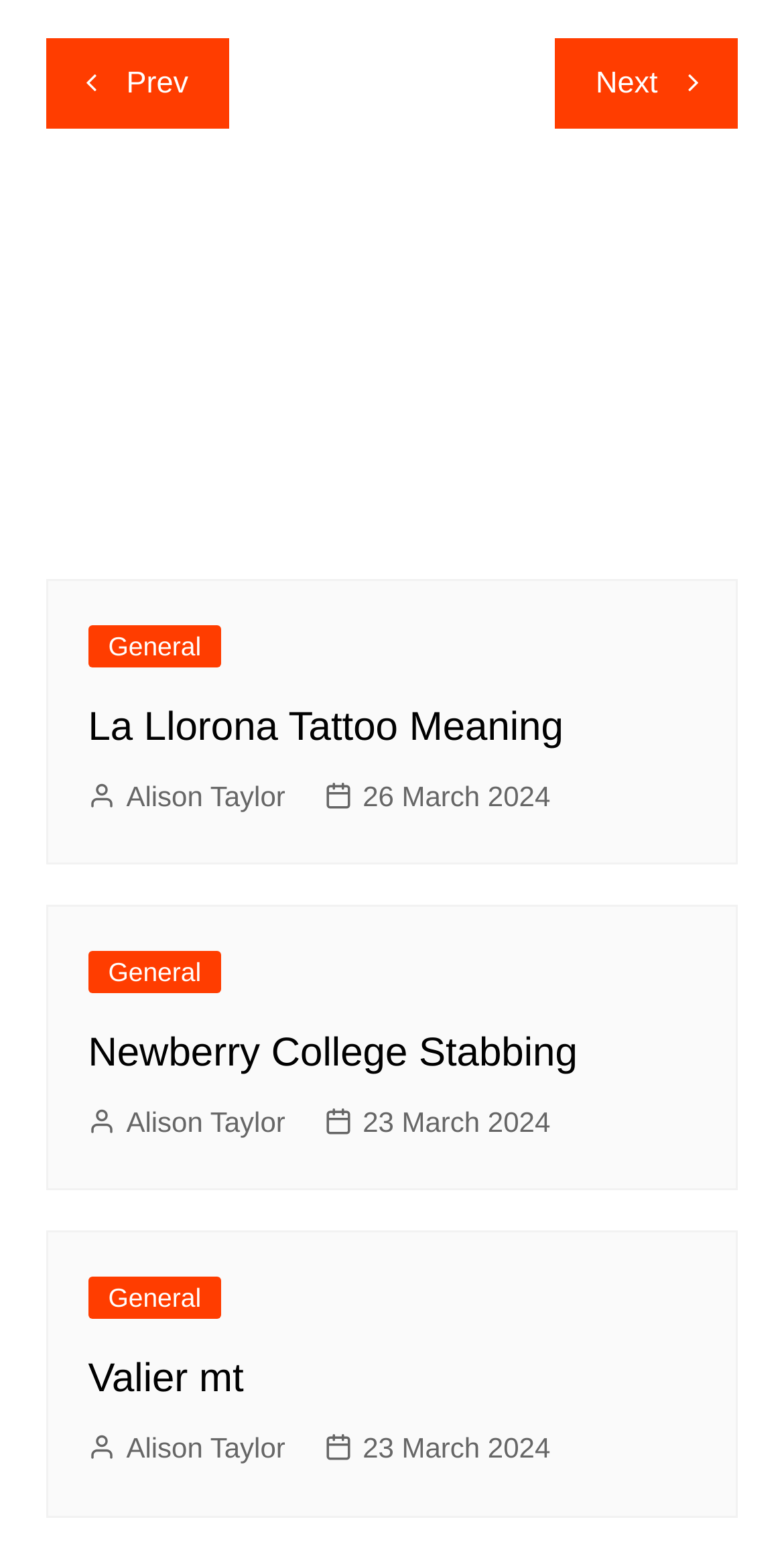What is the date of the second post?
Using the visual information, reply with a single word or short phrase.

23 March 2024